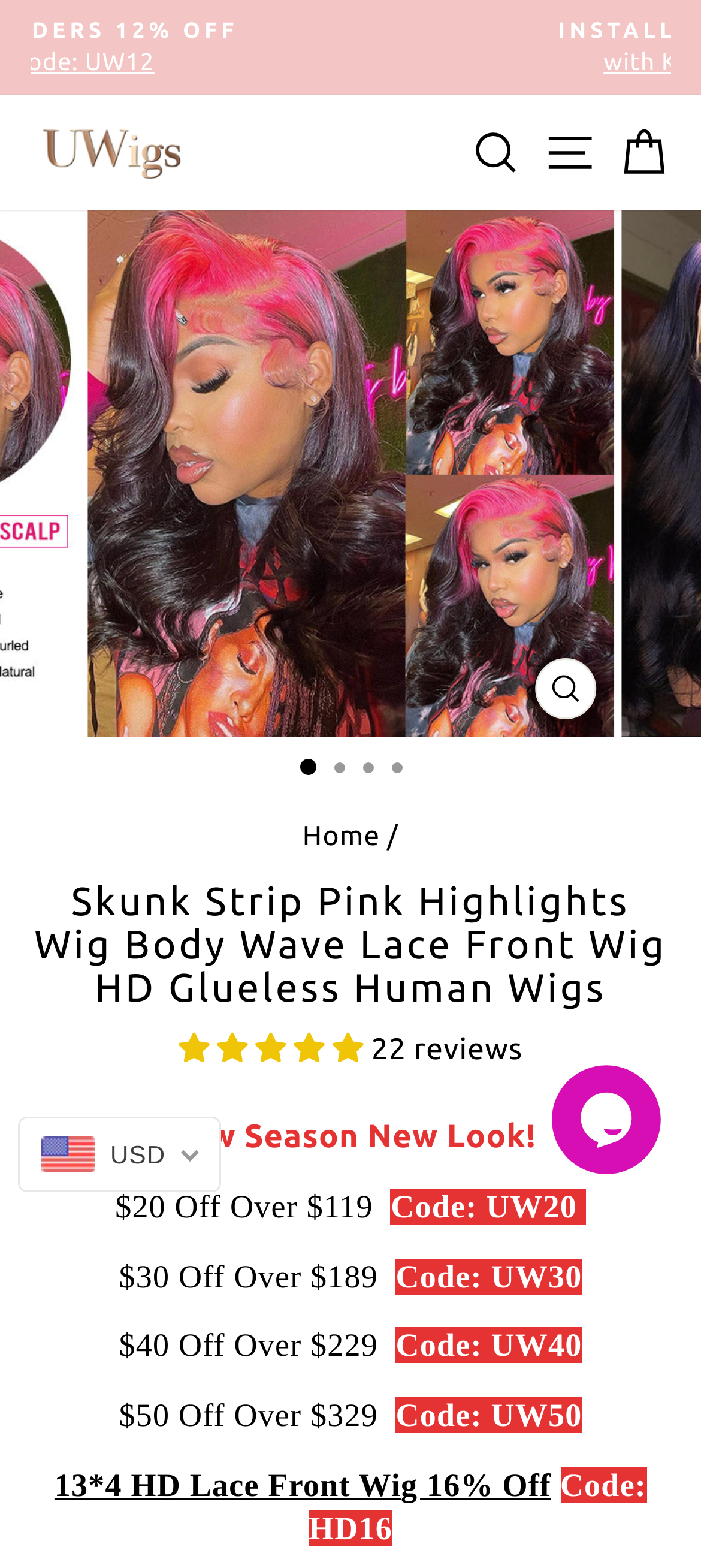Explain the webpage in detail, including its primary components.

This webpage is about a specific hair wig product, the "Skunk Strip Pink Highlights Wig Body Wave Lace Front Wig HD Glueless Human Wigs". At the top of the page, there is a navigation menu with links to "Skip to content", "UWigs", "Search", "Cart", and a button to open the site navigation. Below the navigation menu, there is a prominent image of the wig product, taking up most of the width of the page.

To the left of the image, there is a section with a heading that matches the product name, followed by a 5-star rating button and a text indicating "22 reviews". Below this section, there are several promotional texts, including "New Season New Look!", and discount codes for different price ranges.

On the right side of the image, there is a section with a list of page dots, allowing users to navigate through different pages. There is also a "CLOSE (ESC)" button to close the page.

Further down the page, there is a section with breadcrumbs navigation, showing the path from the "Home" page to the current product page. Below this section, there is a heading with the product name again, followed by a series of static texts with different currency symbols, including USD, Euro, British Pound Sterling, Canadian Dollar, and Australian Dollar.

At the bottom of the page, there is a link to a related product, "13*4 HD Lace Front Wig 16% Off", with a discount code "HD16". There is also an iframe with a chat widget, allowing users to interact with customer support.